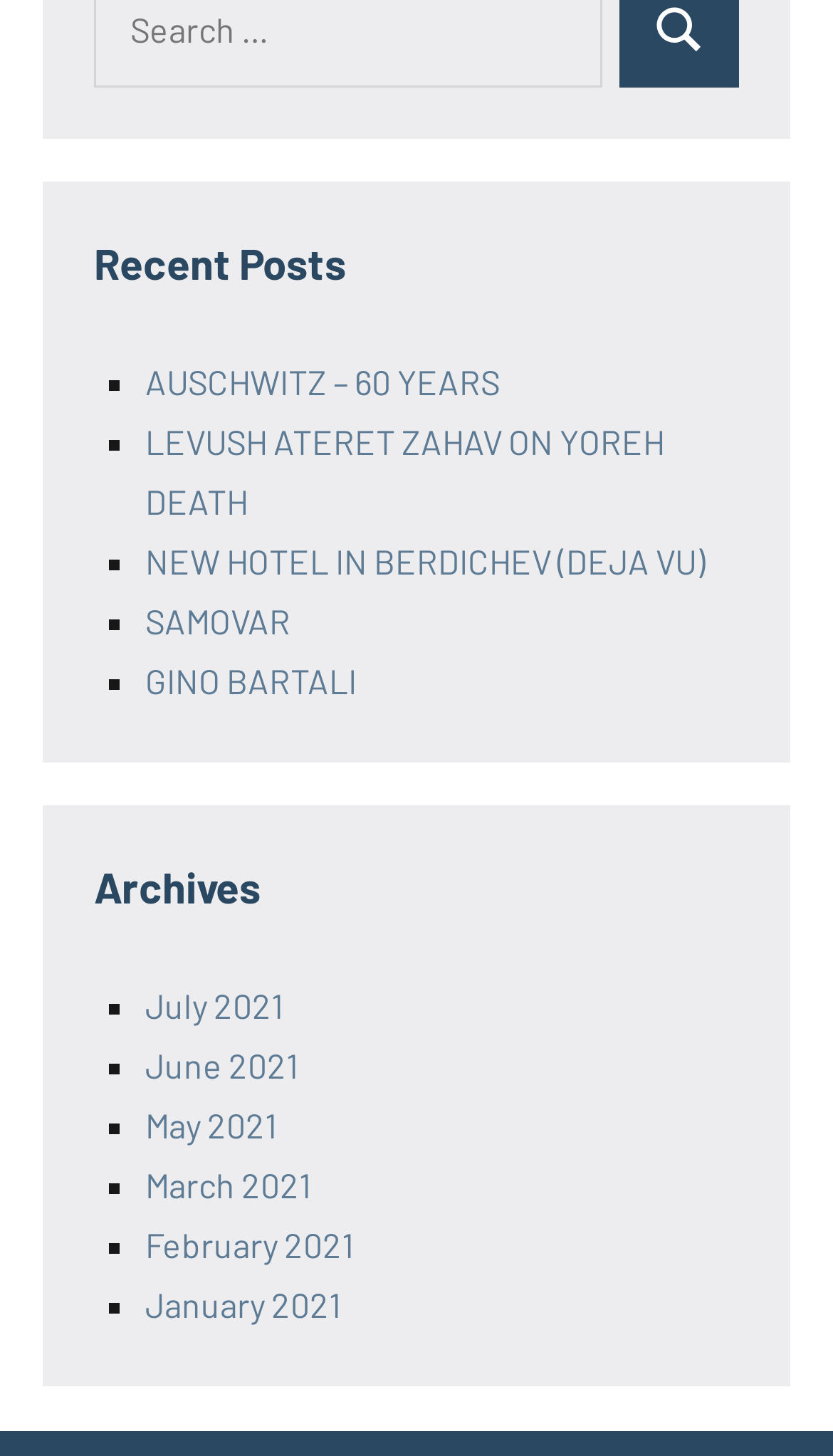Refer to the image and provide an in-depth answer to the question:
What is the title of the first recent post?

I looked at the first link under the 'Recent Posts' heading, and the title of the post is 'AUSCHWITZ – 60 YEARS'.